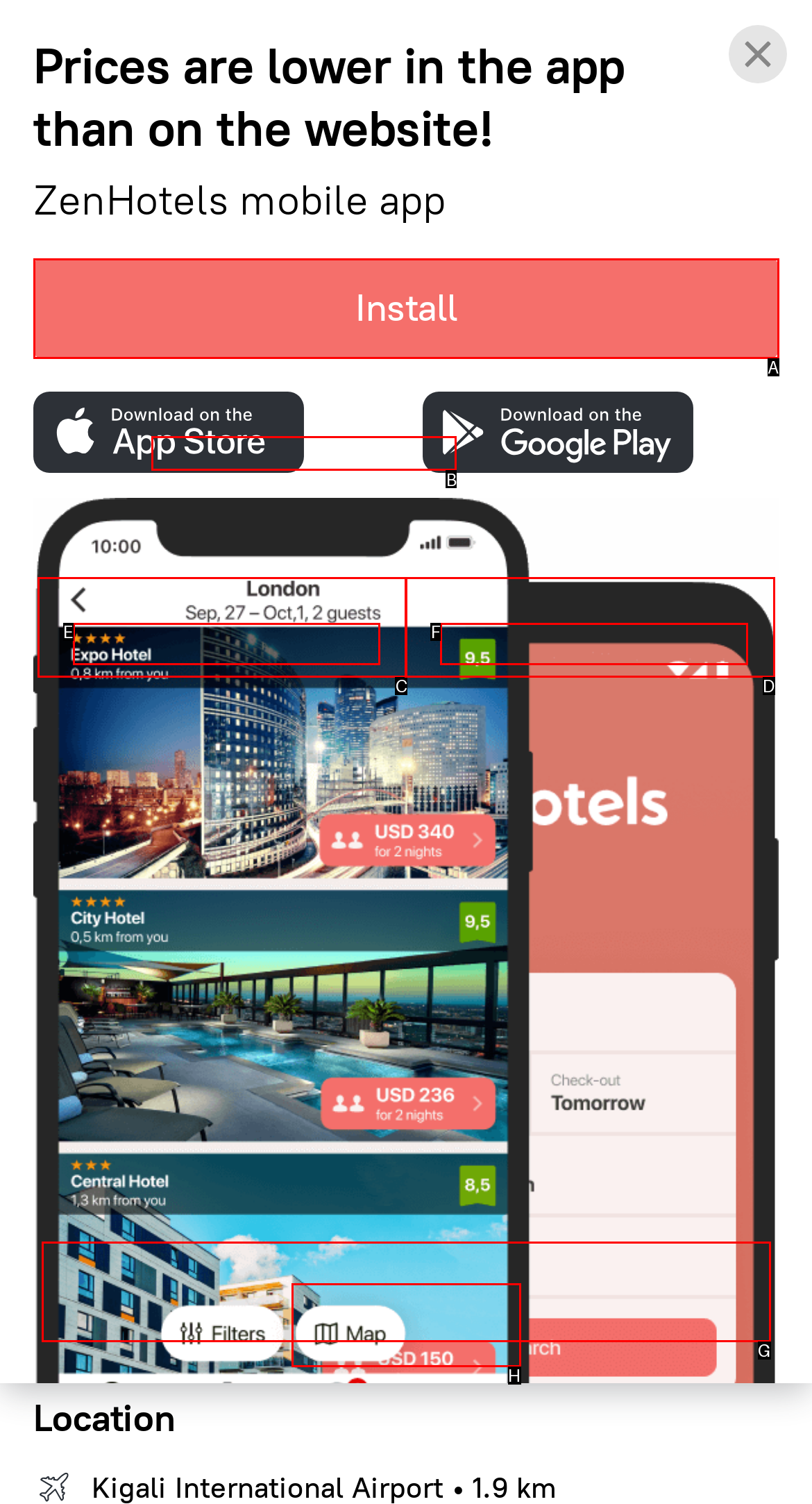Identify the HTML element to select in order to accomplish the following task: Show Medi Motel on the map
Reply with the letter of the chosen option from the given choices directly.

B